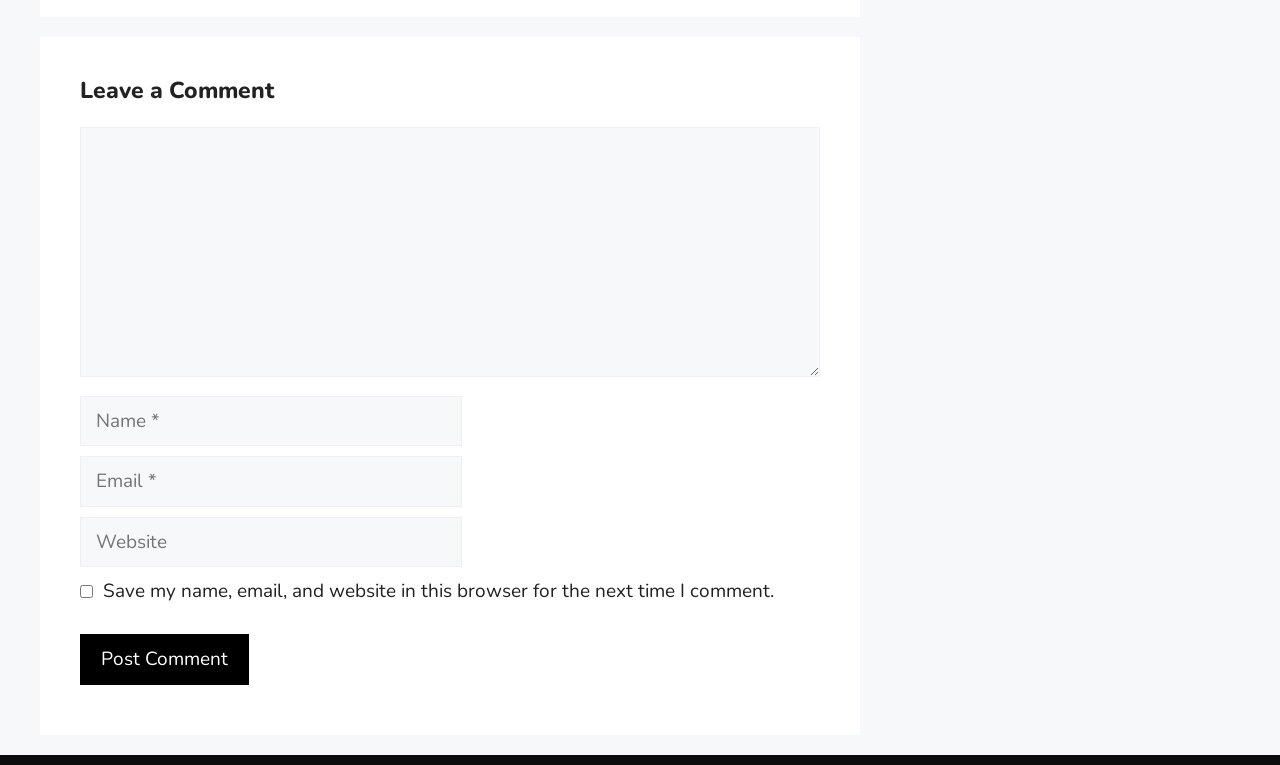What is the function of the checkbox?
Examine the webpage screenshot and provide an in-depth answer to the question.

The checkbox is labeled 'Save my name, email, and website in this browser for the next time I comment.' This suggests that checking the box will save the commenter's information for future use.